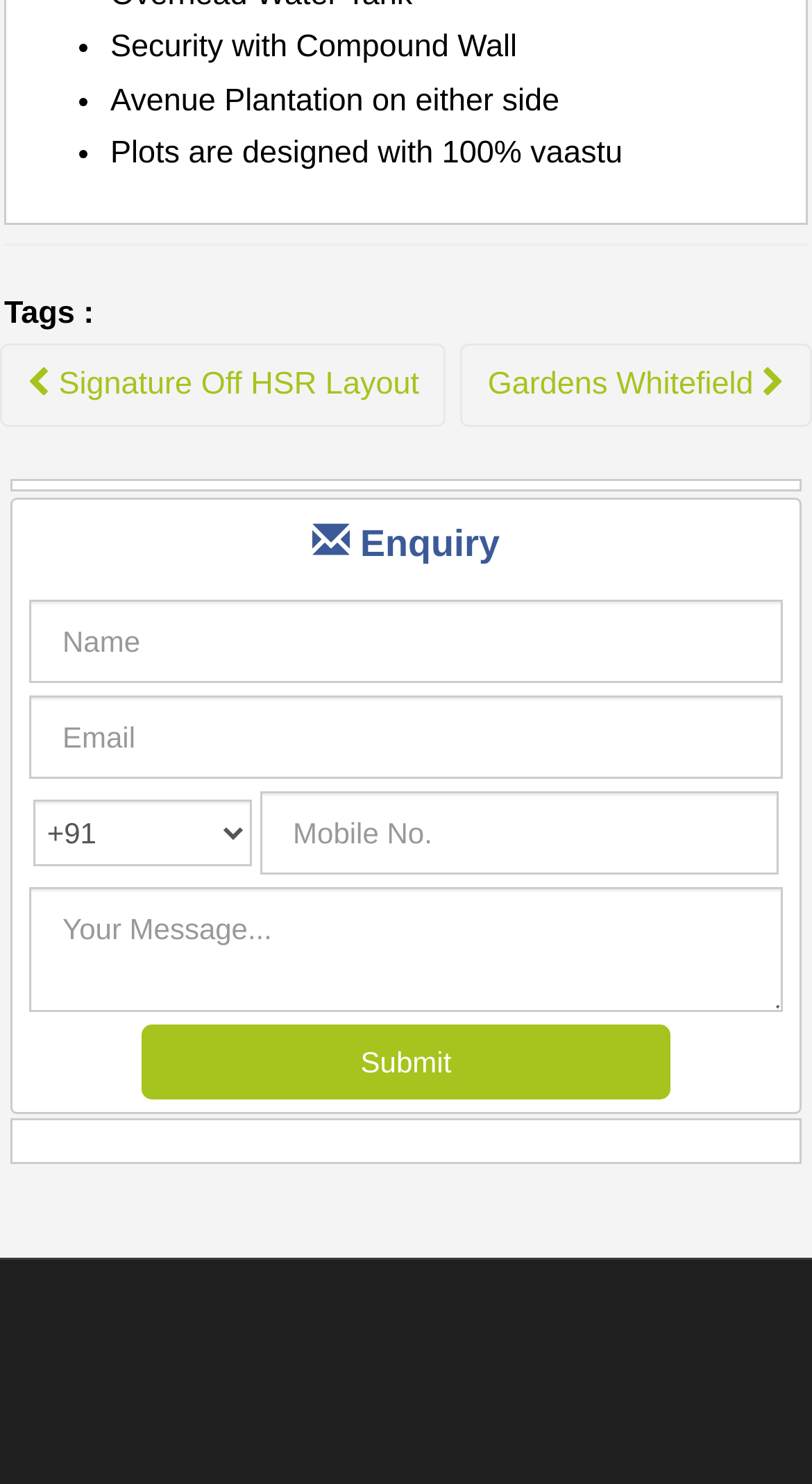Please identify the bounding box coordinates of where to click in order to follow the instruction: "Click the 'Submit' button".

[0.175, 0.69, 0.825, 0.74]